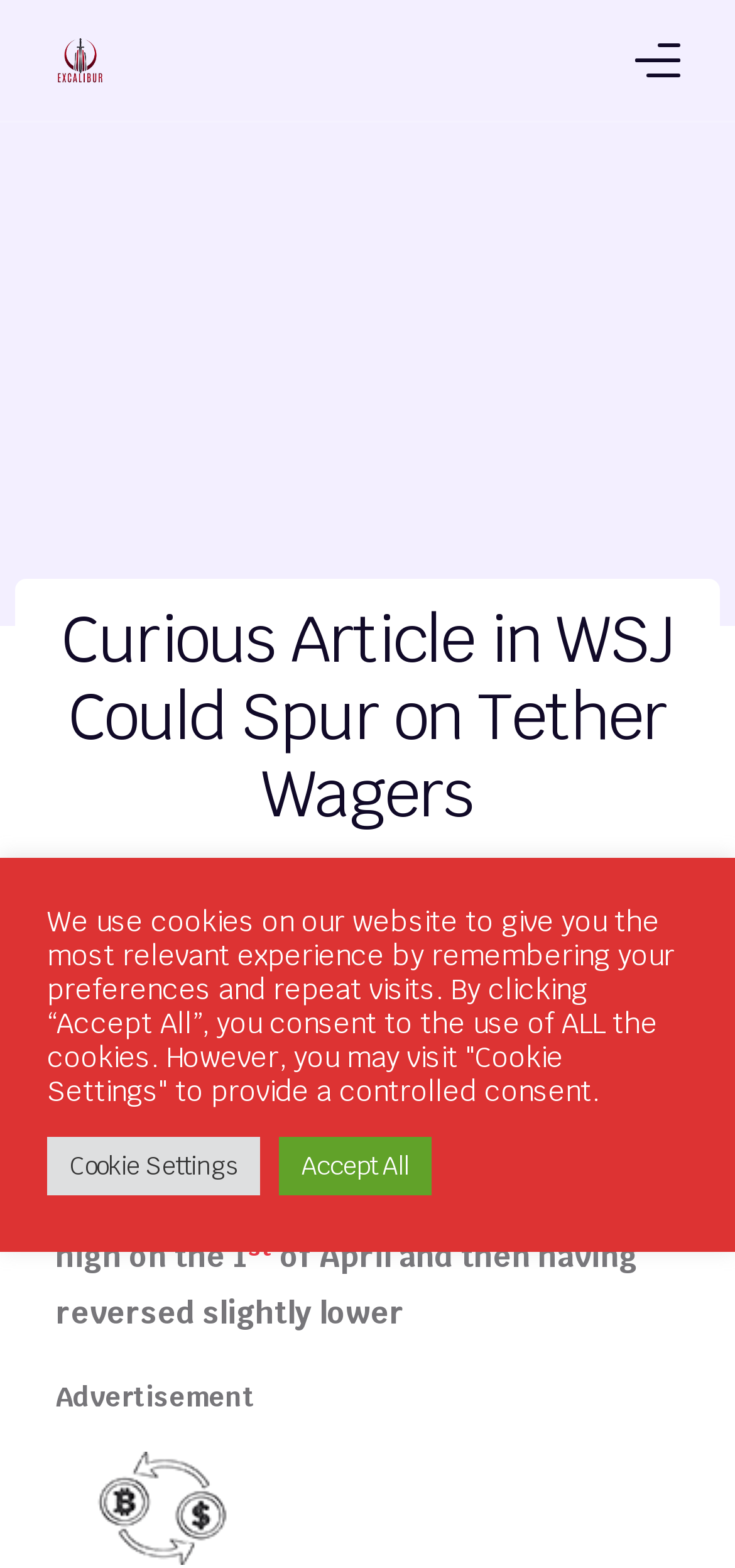Describe every aspect of the webpage comprehensively.

This webpage is about an article discussing Tether wagers, with the title "Curious Article in WSJ Could Spur on Tether Wagers" prominently displayed. At the top left corner, there is an image with the text "ExcaliburFXTrade.com" and a button with no text. 

On the top navigation bar, there are five links: "Products", "Trading Platform", "Education", "Partners", and "Login", which are evenly spaced and take up most of the width of the page. 

Below the navigation bar, there is a large heading with the article title, followed by a link to "ADMIN" and a static text displaying the date "APRIL 4, 2022". 

The main content of the article is divided into sections. The first section has a link to "TECHNICAL ANALYSIS" and discusses the USDT/USD trade, with a superscript and an advertisement at the bottom. There is also an image at the very bottom of the page.

At the bottom of the page, there is a notification about the use of cookies, with two buttons: "Cookie Settings" and "Accept All".